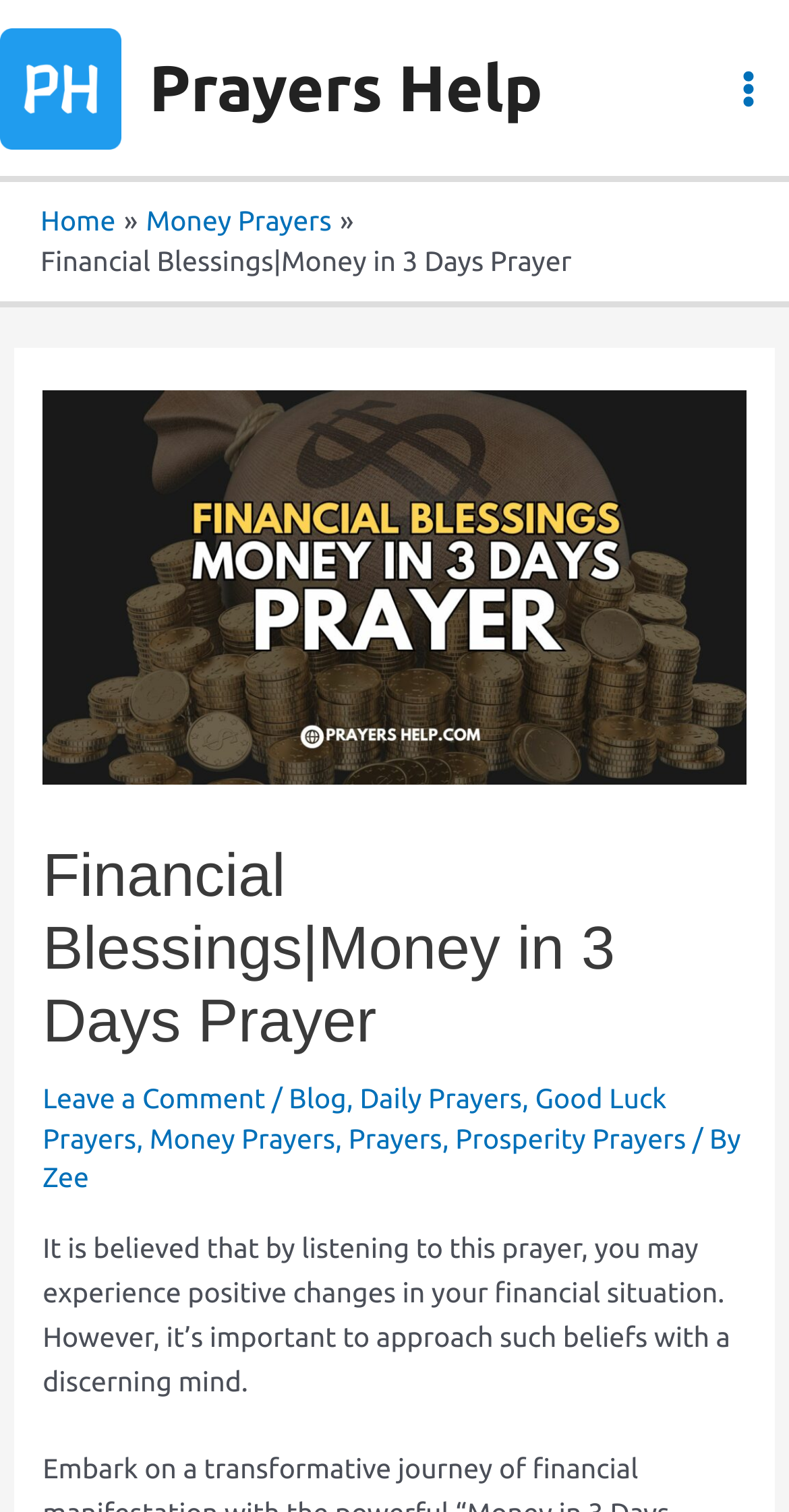Respond concisely with one word or phrase to the following query:
What is the expected outcome of listening to this prayer?

Positive changes in financial situation